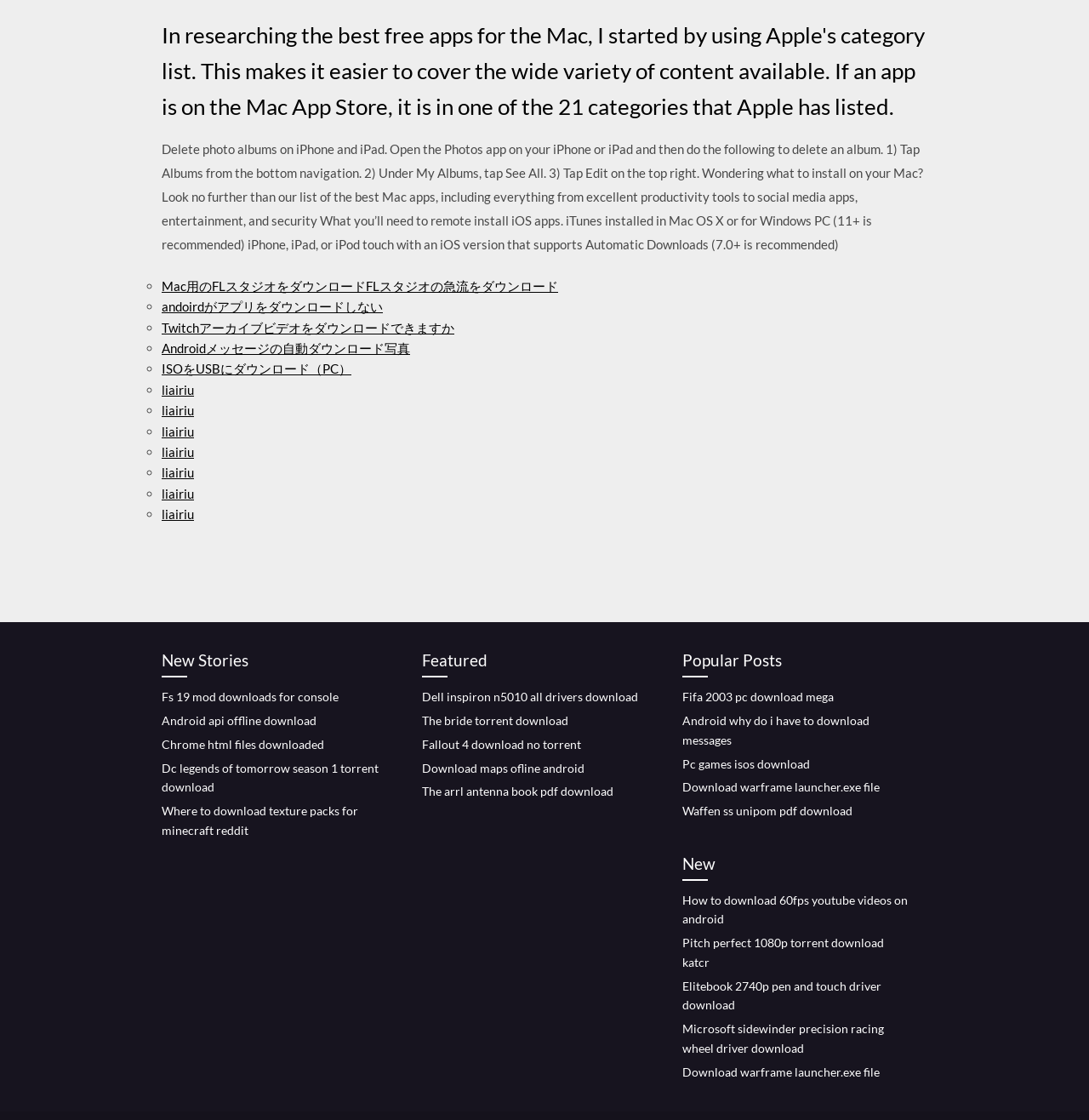How many download links are there under the 'Featured' category? Based on the image, give a response in one word or a short phrase.

5